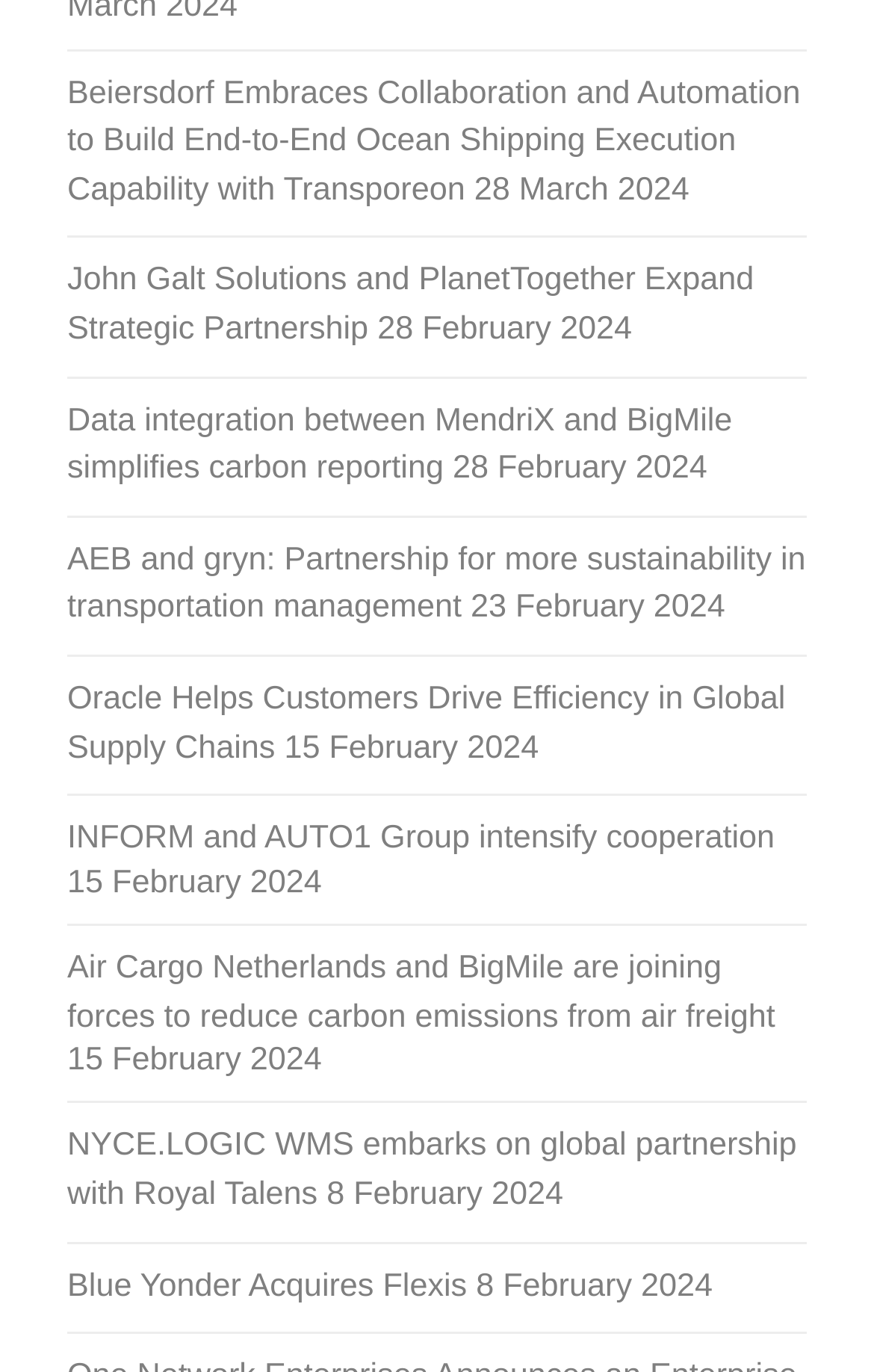Can you pinpoint the bounding box coordinates for the clickable element required for this instruction: "Read about Beiersdorf's collaboration with Transporeon"? The coordinates should be four float numbers between 0 and 1, i.e., [left, top, right, bottom].

[0.077, 0.055, 0.916, 0.152]